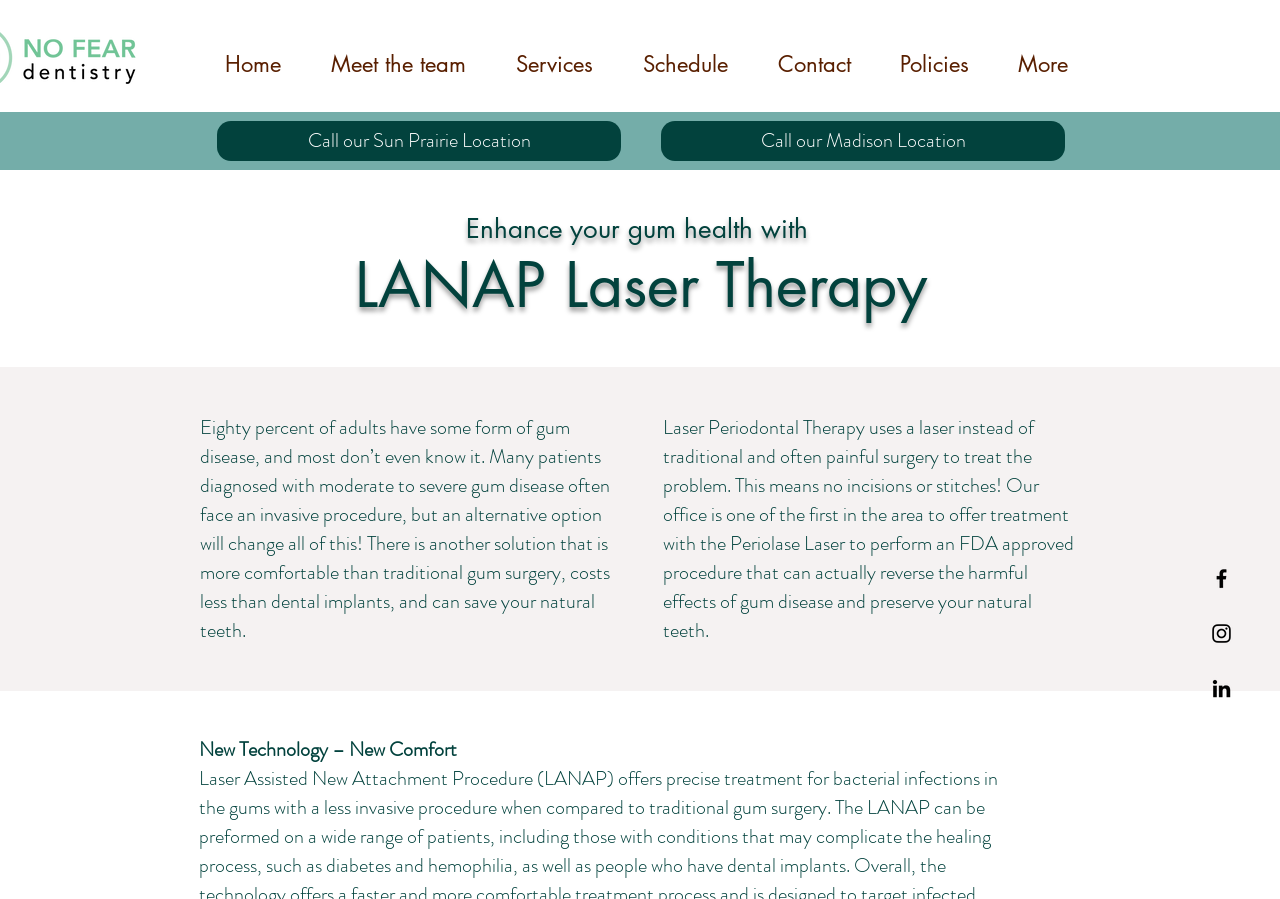Identify and provide the main heading of the webpage.

LANAP Laser Therapy